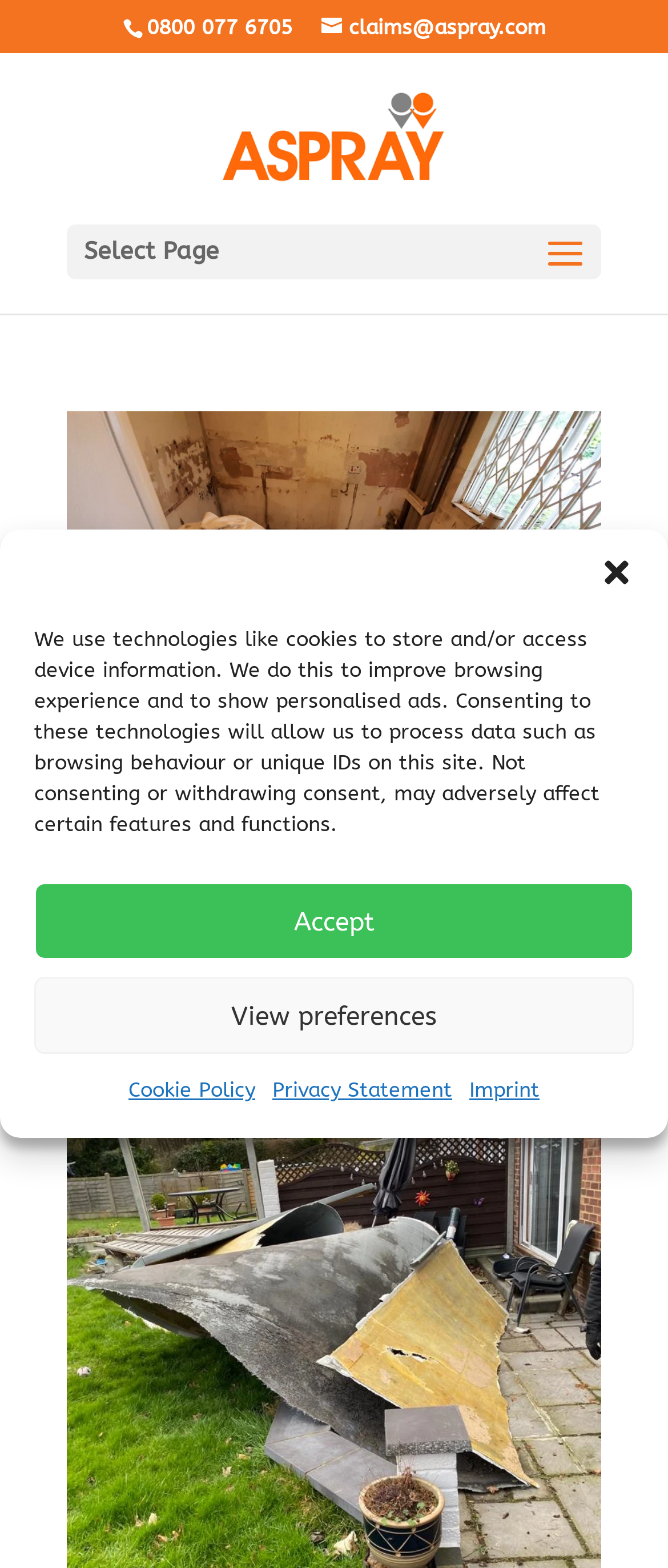Mark the bounding box of the element that matches the following description: "Water Pipe Leak in Leyton".

[0.1, 0.45, 0.603, 0.471]